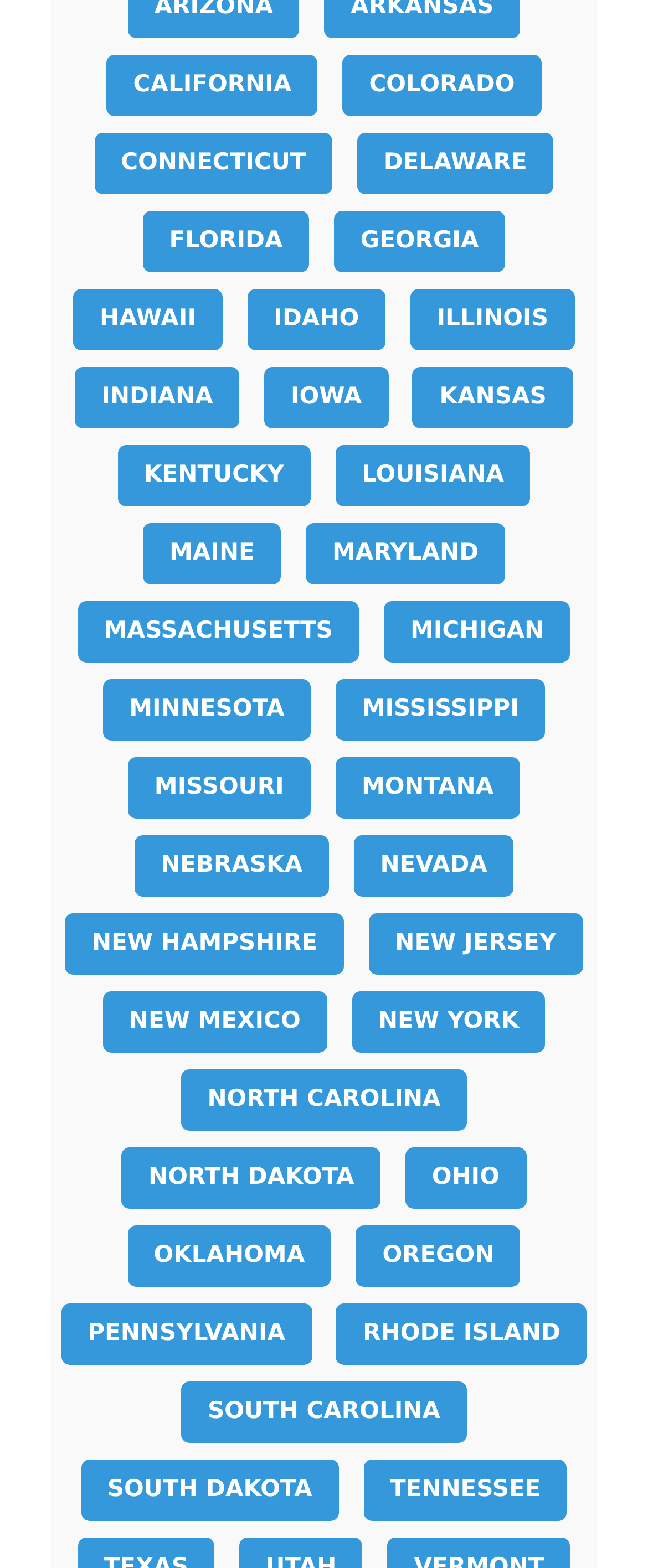Identify the bounding box for the given UI element using the description provided. Coordinates should be in the format (top-left x, top-left y, bottom-right x, bottom-right y) and must be between 0 and 1. Here is the description: South Dakota

[0.124, 0.931, 0.523, 0.97]